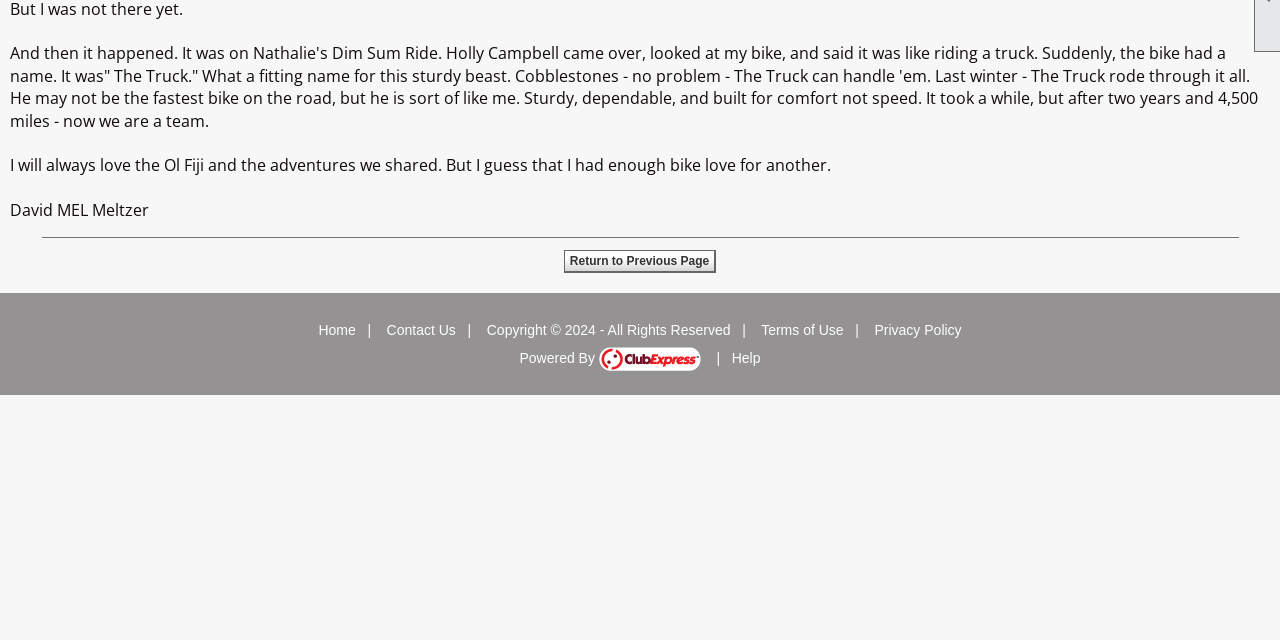Please locate the UI element described by "Contact Us" and provide its bounding box coordinates.

[0.302, 0.502, 0.356, 0.527]